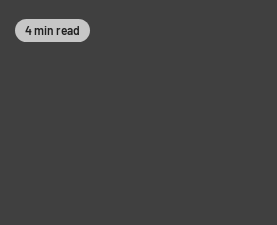Give a detailed account of the visual content in the image.

The image prominently features the text "4 min read" displayed within a circular badge. This indicates that the content associated with this label can be read in approximately four minutes, suggesting a concise and informative article. The design emphasizes a user-friendly approach, allowing readers to gauge the time commitment for engaging with the text. The surrounding layout complements this badge, likely drawing attention to the related content, enhancing overall reader experience in navigating through the articles.